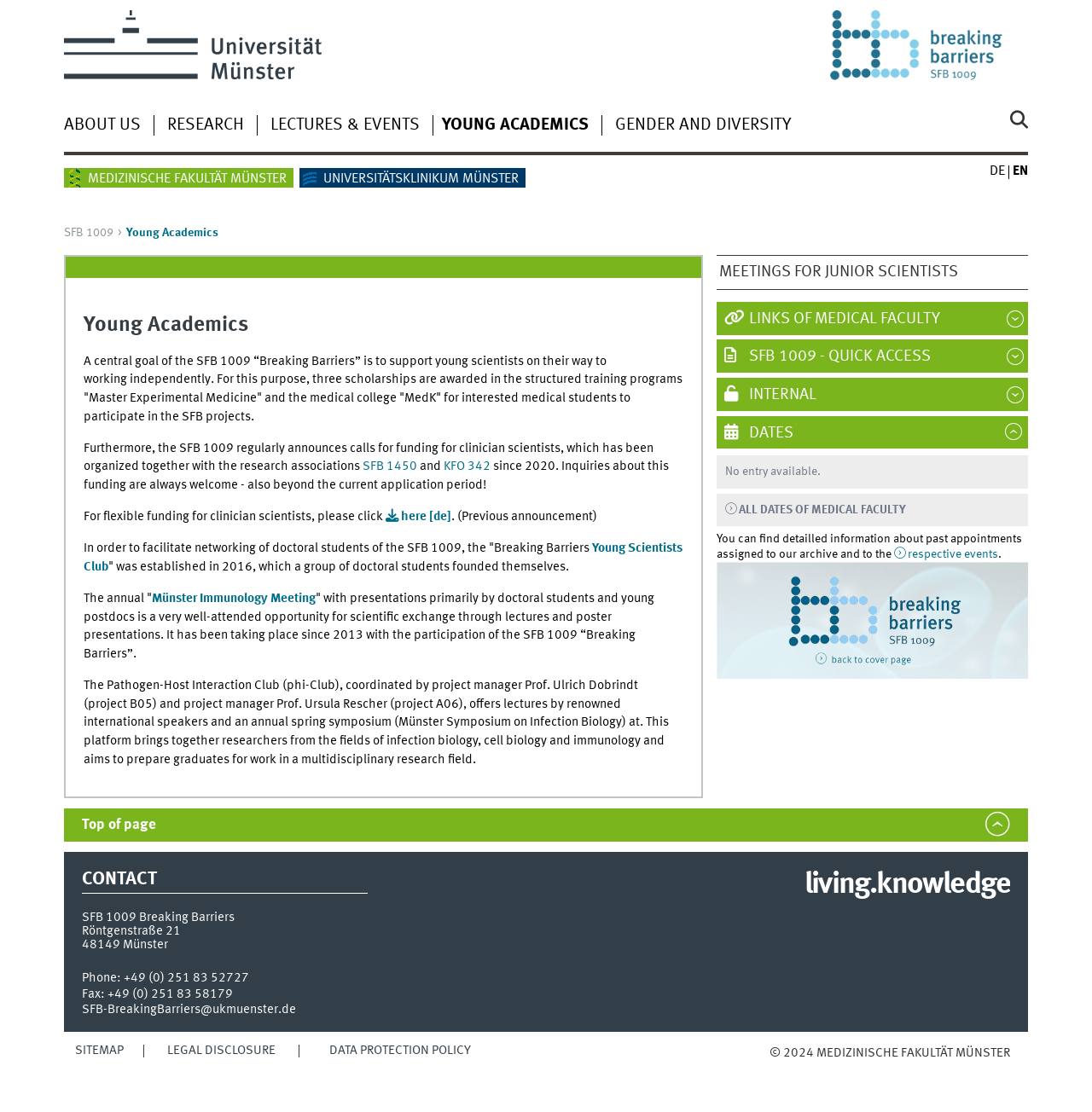Ascertain the bounding box coordinates for the UI element detailed here: "SFB 1009 - QUICK ACCESS". The coordinates should be provided as [left, top, right, bottom] with each value being a float between 0 and 1.

[0.679, 0.309, 0.939, 0.332]